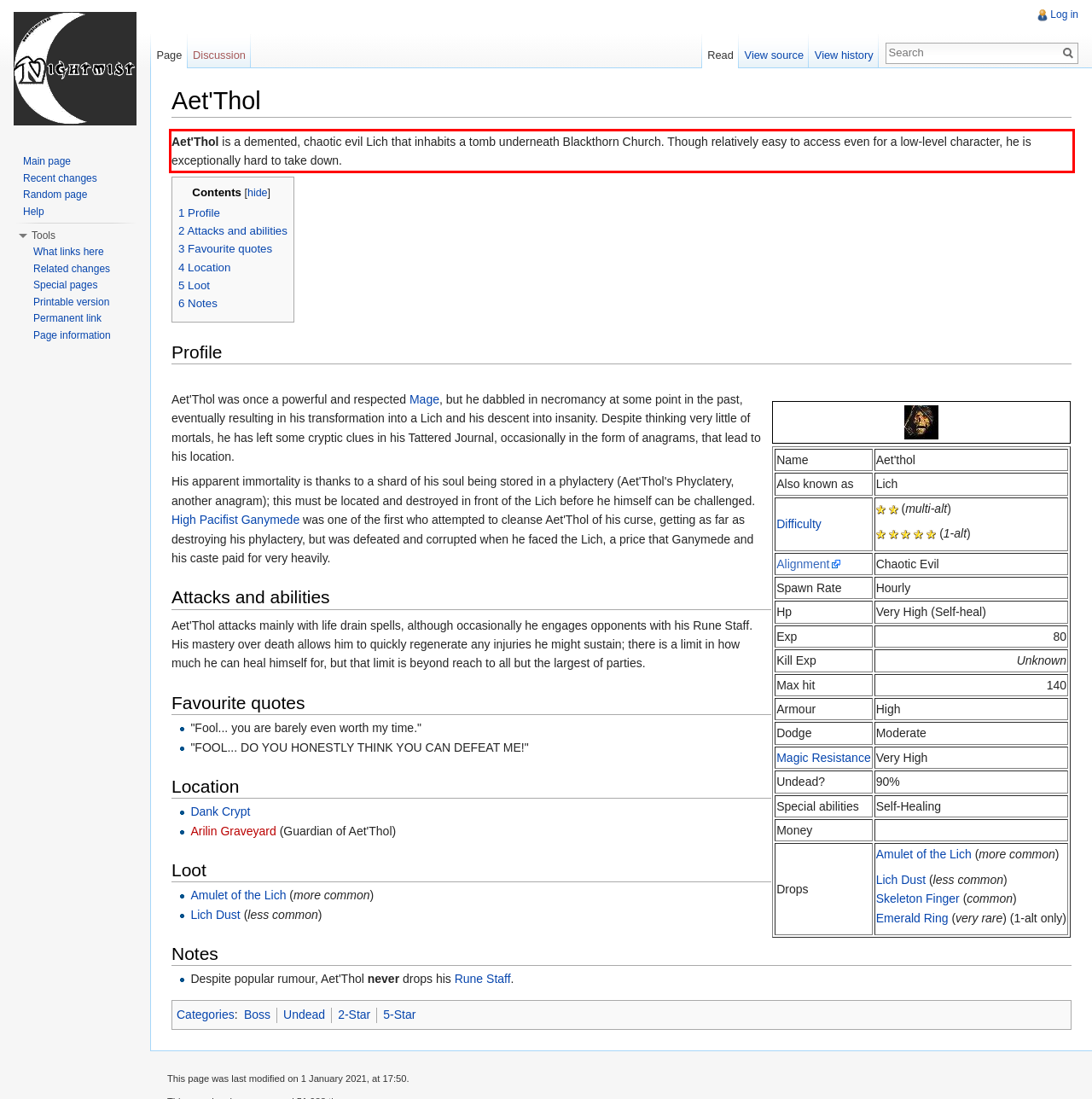Examine the webpage screenshot, find the red bounding box, and extract the text content within this marked area.

Aet'Thol is a demented, chaotic evil Lich that inhabits a tomb underneath Blackthorn Church. Though relatively easy to access even for a low-level character, he is exceptionally hard to take down.